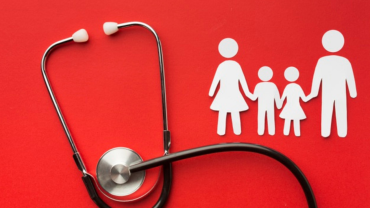Elaborate on all the key elements and details present in the image.

The image features a stethoscope placed prominently on a vibrant red background, symbolizing the theme of health and wellness. Beside the stethoscope are cut-out figures representing a family: a mother, father, and two children, suggesting a focus on family health and care. This visual conveys important messages about the significance of health in family life and the role of medical professionals in promoting wellbeing. The contrasting colors enhance the imagery, making the stethoscope and family figures stand out, thereby emphasizing the connection between healthcare and family dynamics.